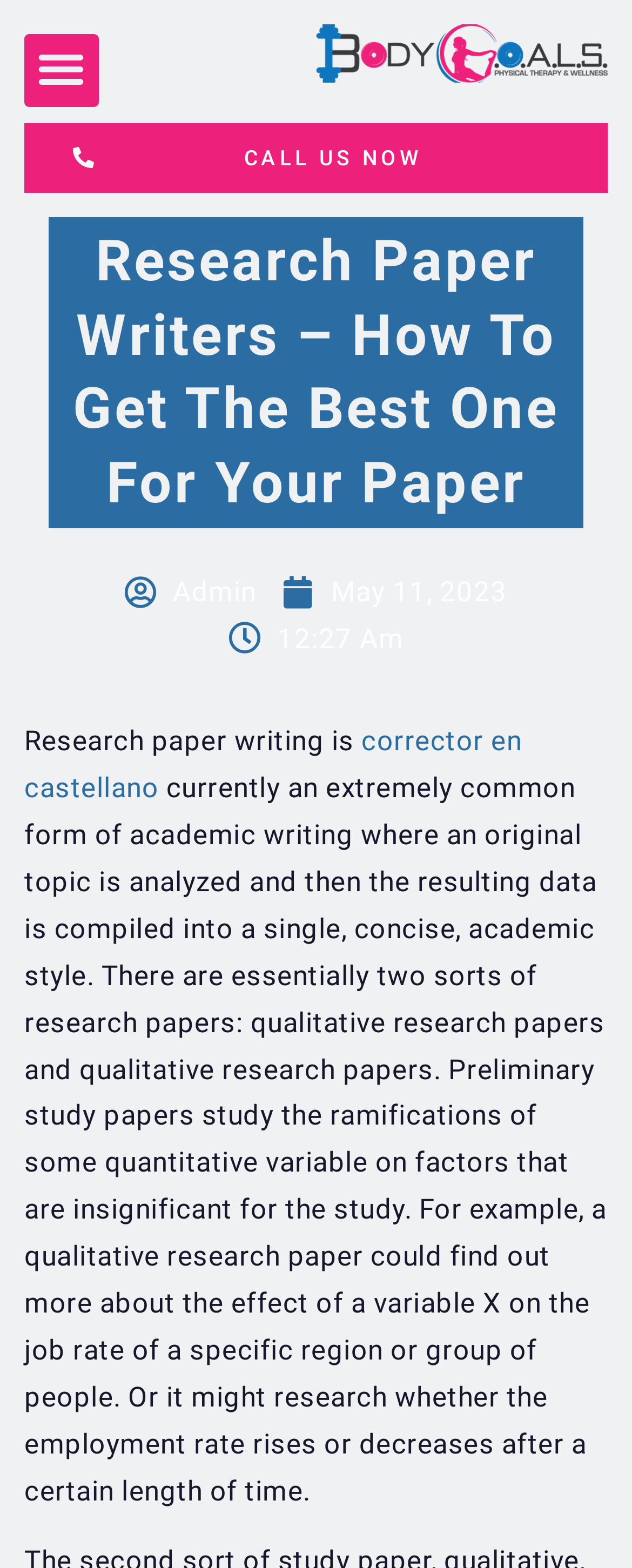Using the element description: "admin", determine the bounding box coordinates. The coordinates should be in the format [left, top, right, bottom], with values between 0 and 1.

[0.197, 0.363, 0.406, 0.393]